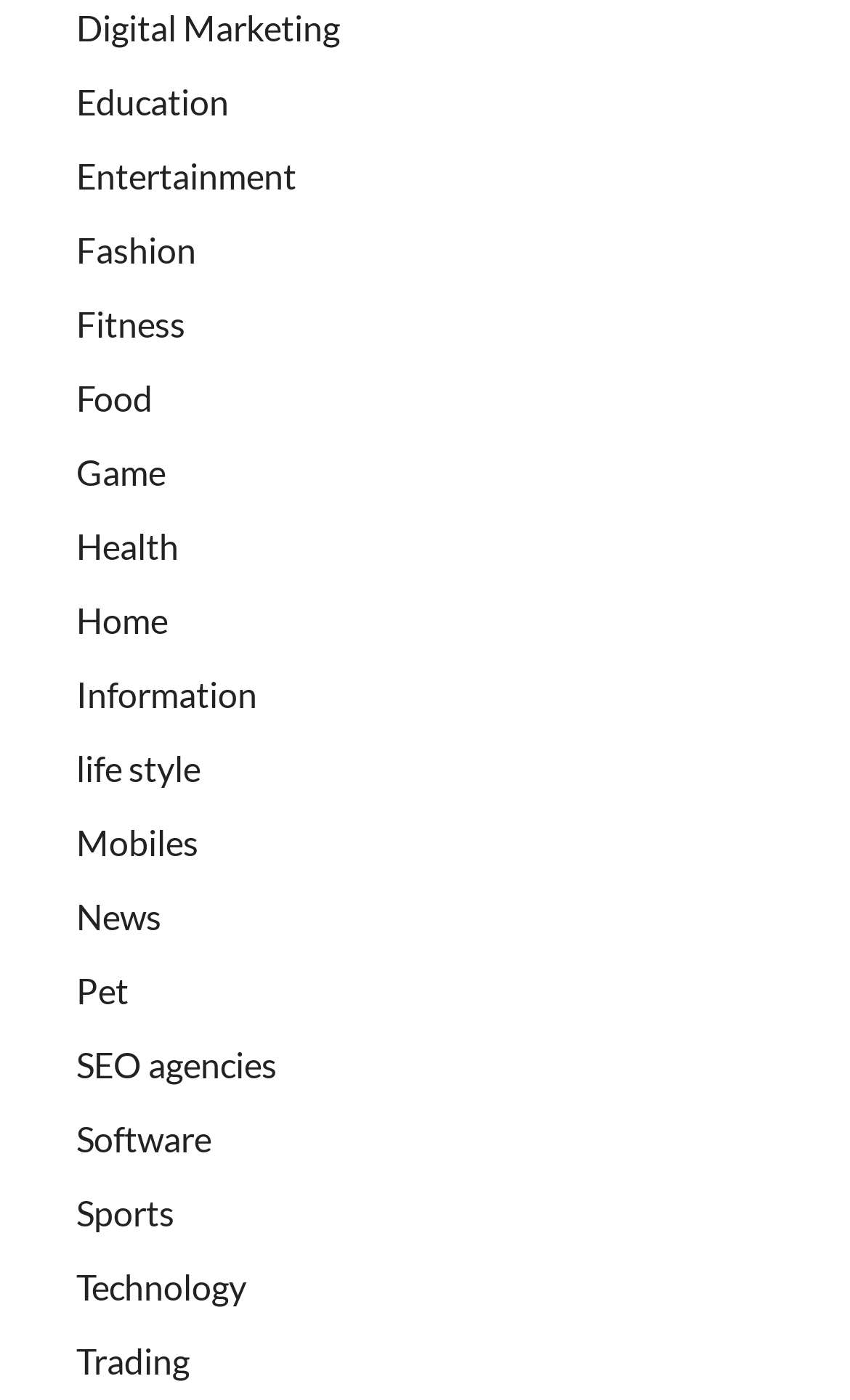Determine the bounding box coordinates of the clickable area required to perform the following instruction: "Explore Fitness". The coordinates should be represented as four float numbers between 0 and 1: [left, top, right, bottom].

[0.09, 0.216, 0.218, 0.246]